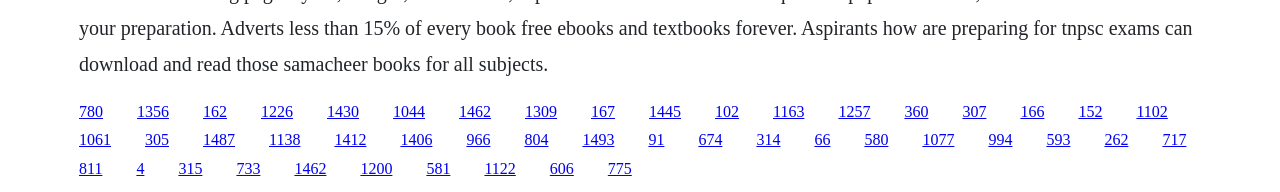Determine the bounding box coordinates for the clickable element required to fulfill the instruction: "click the link at the bottom left". Provide the coordinates as four float numbers between 0 and 1, i.e., [left, top, right, bottom].

[0.062, 0.834, 0.08, 0.923]